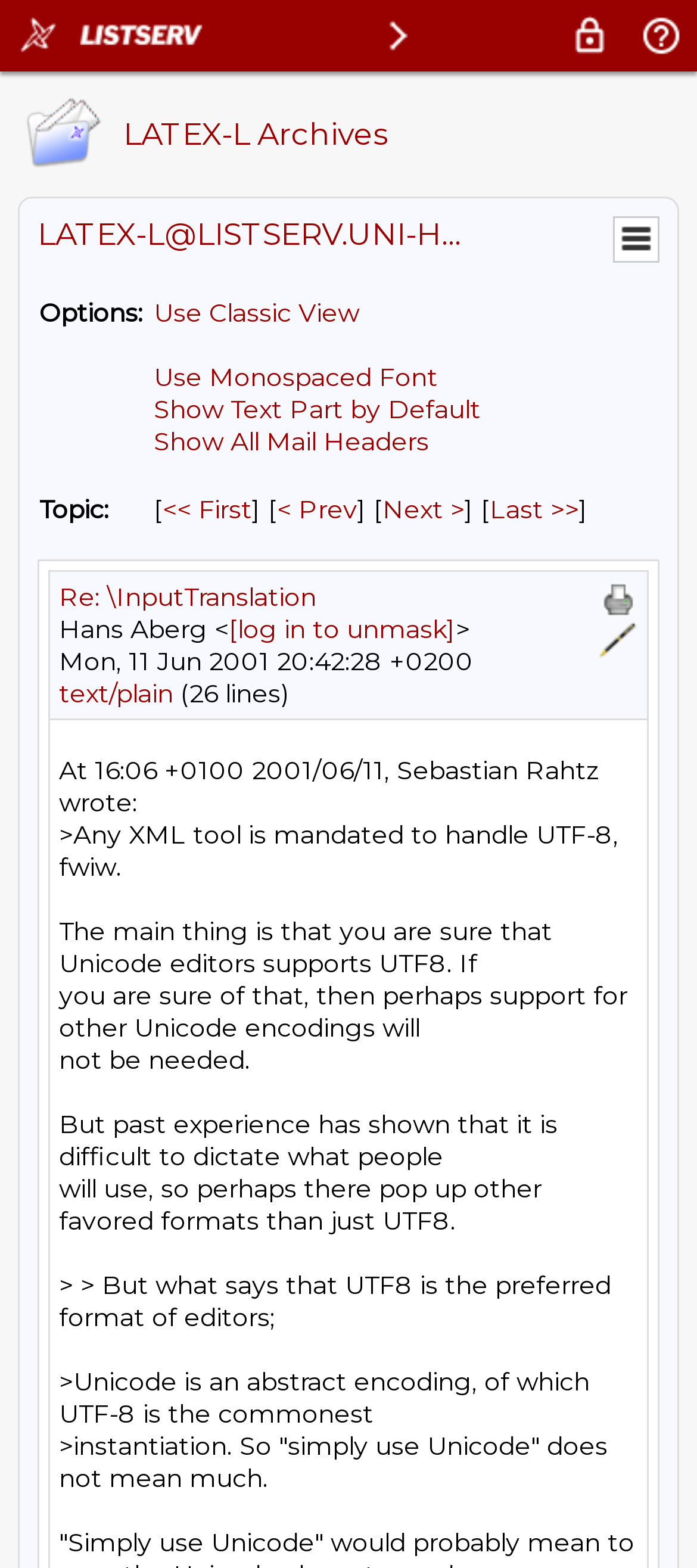Based on the element description text/plain, identify the bounding box of the UI element in the given webpage screenshot. The coordinates should be in the format (top-left x, top-left y, bottom-right x, bottom-right y) and must be between 0 and 1.

[0.085, 0.432, 0.249, 0.453]